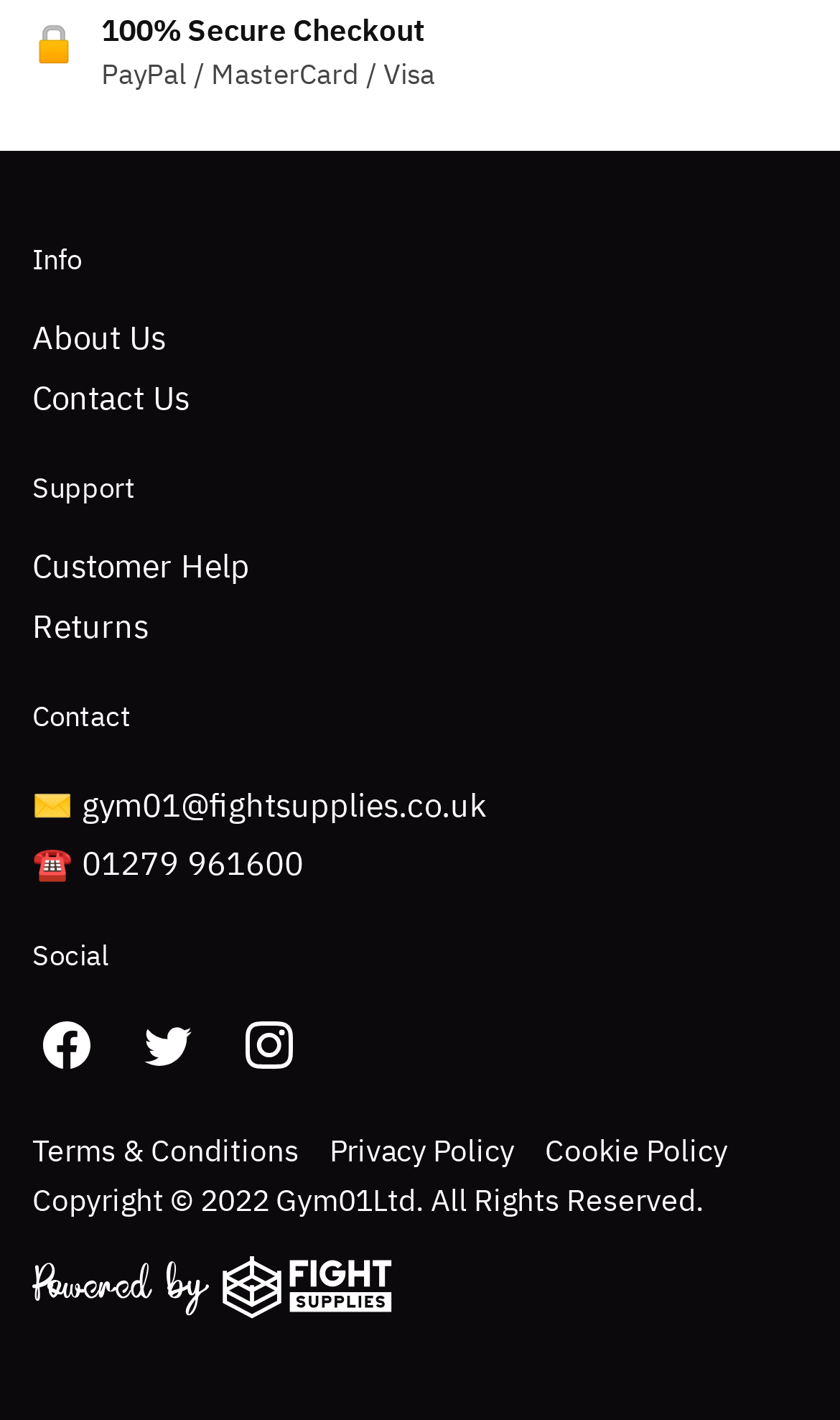Use the details in the image to answer the question thoroughly: 
What is the copyright year?

The copyright year can be found at the bottom of the webpage, where it says 'Copyright © 2022 Gym01Ltd. All Rights Reserved', indicating that the copyright year is 2022.